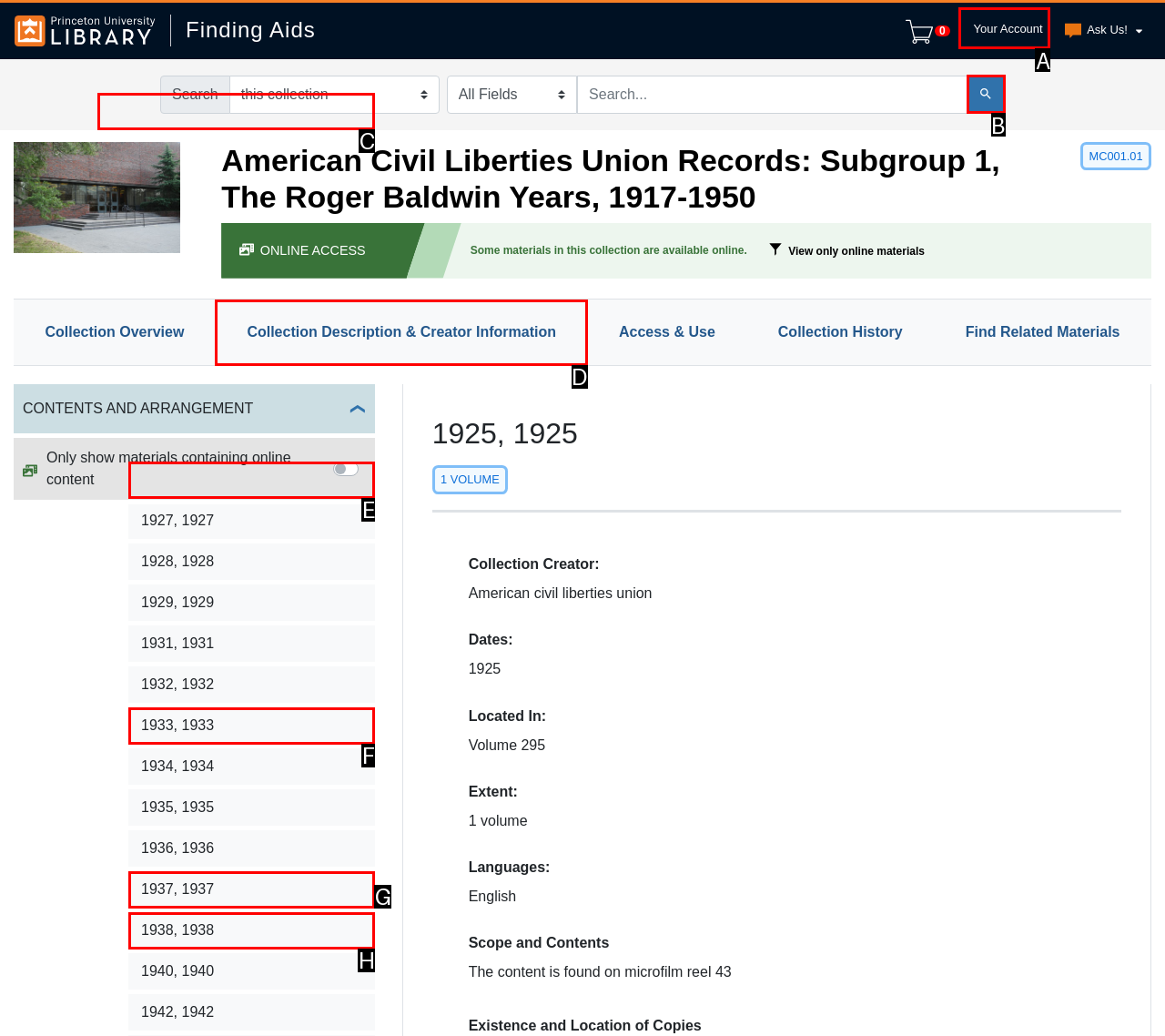Match the HTML element to the given description: 1926, 1926
Indicate the option by its letter.

E